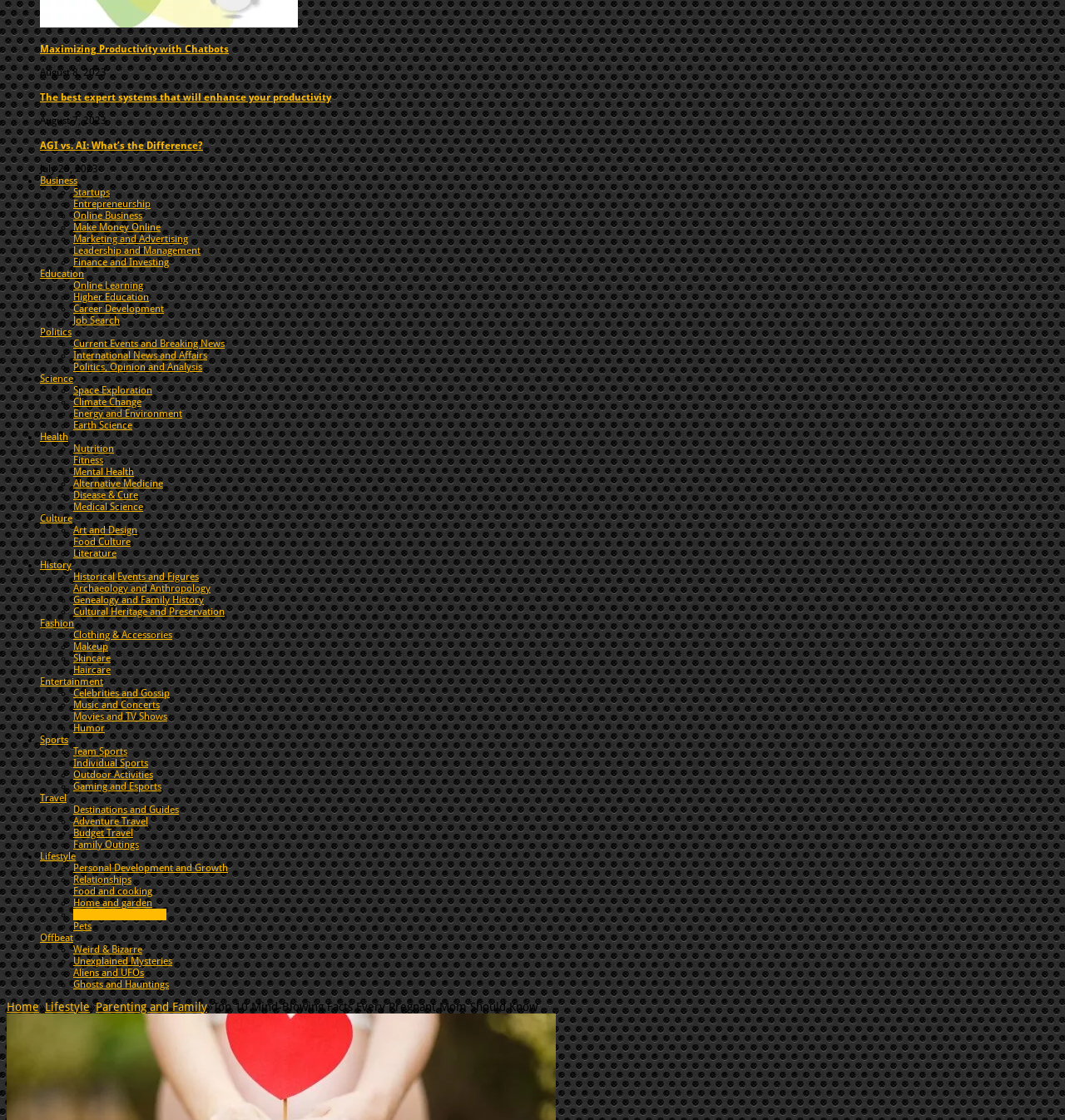Specify the bounding box coordinates for the region that must be clicked to perform the given instruction: "Click on 'Maximizing Productivity with Chatbots'".

[0.038, 0.039, 0.215, 0.049]